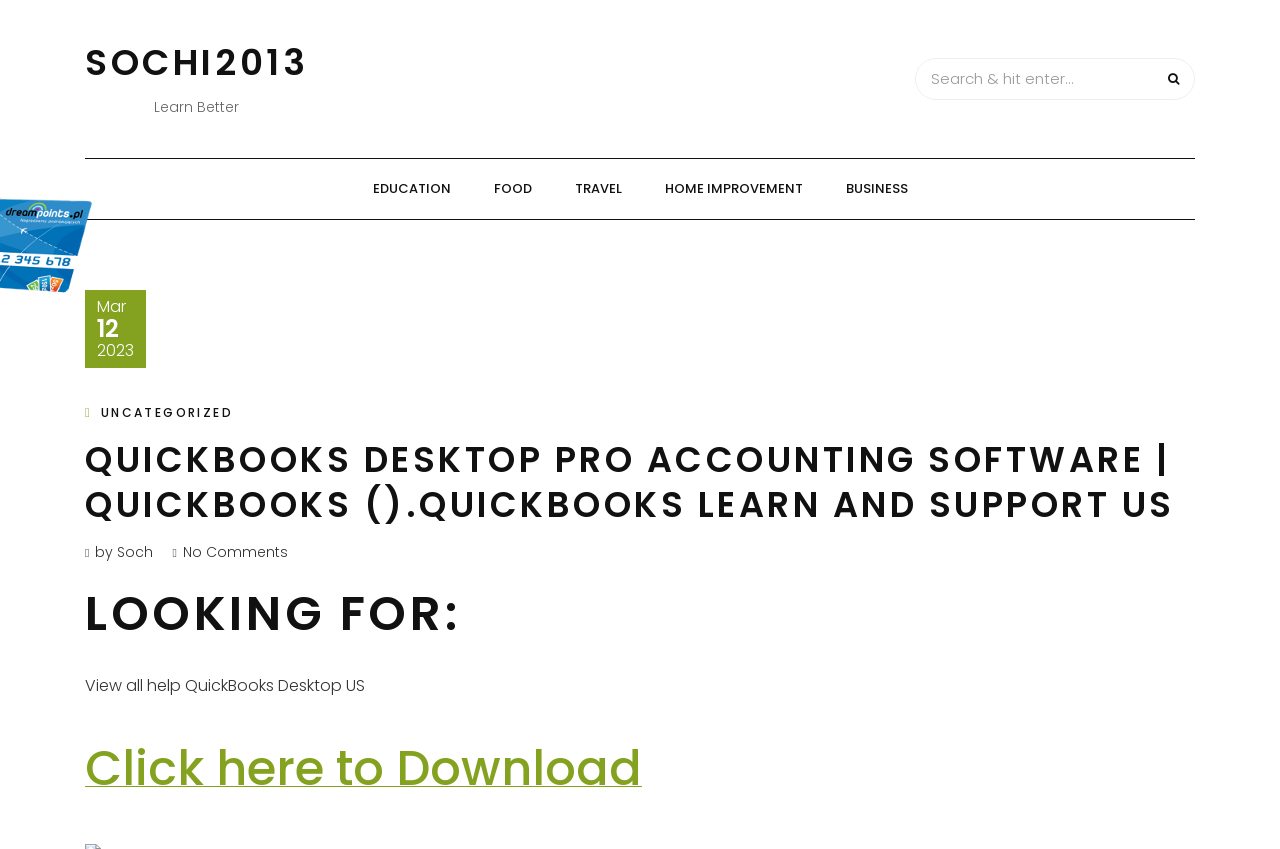Determine the bounding box coordinates for the region that must be clicked to execute the following instruction: "Click on BUSINESS".

[0.645, 0.187, 0.724, 0.258]